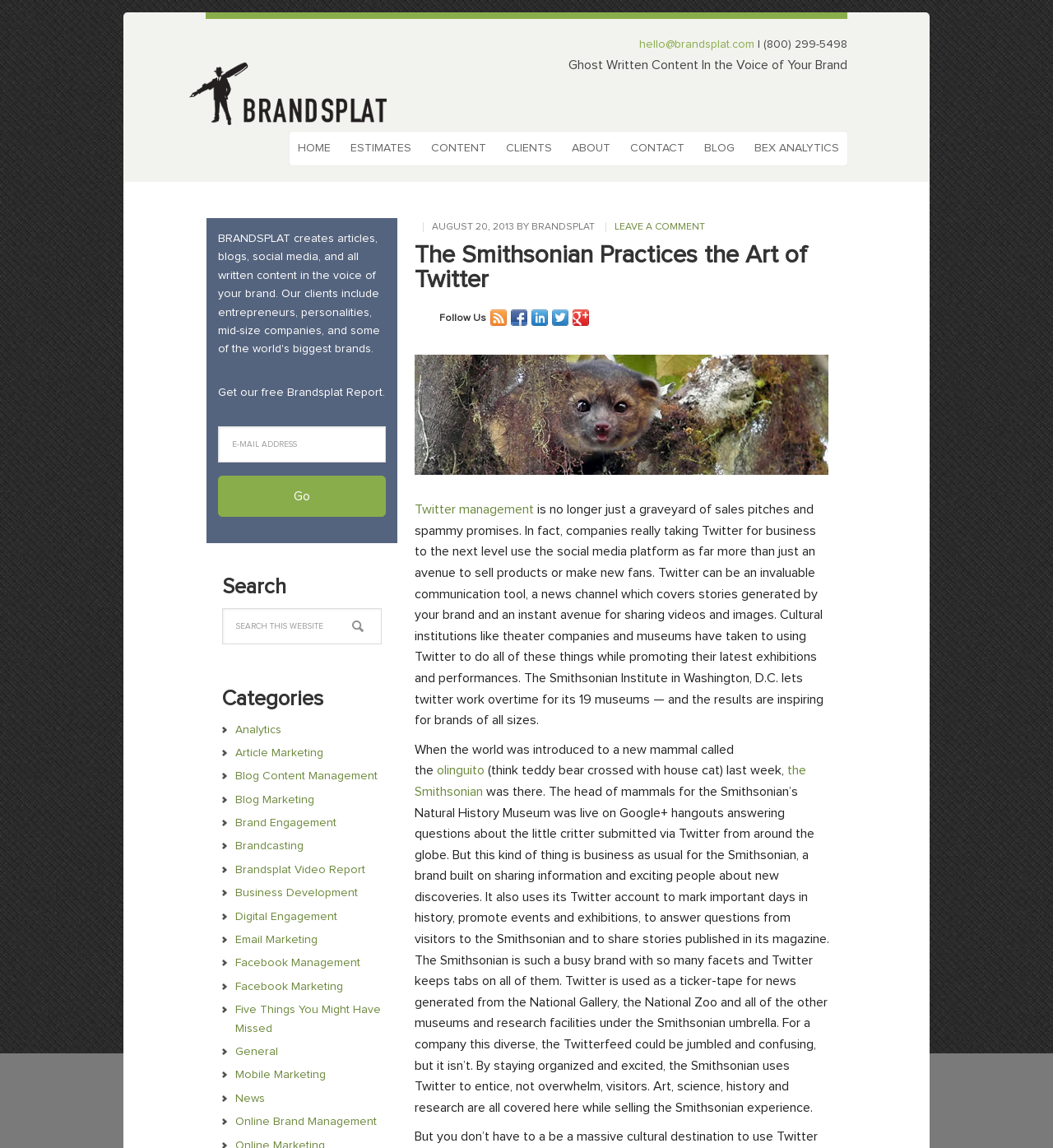What is the name of the company that wrote the article?
Refer to the image and provide a detailed answer to the question.

The article is written by Brandsplat, a company that provides Twitter management services, and the article is promoting their services by showcasing the effective use of Twitter by the Smithsonian.